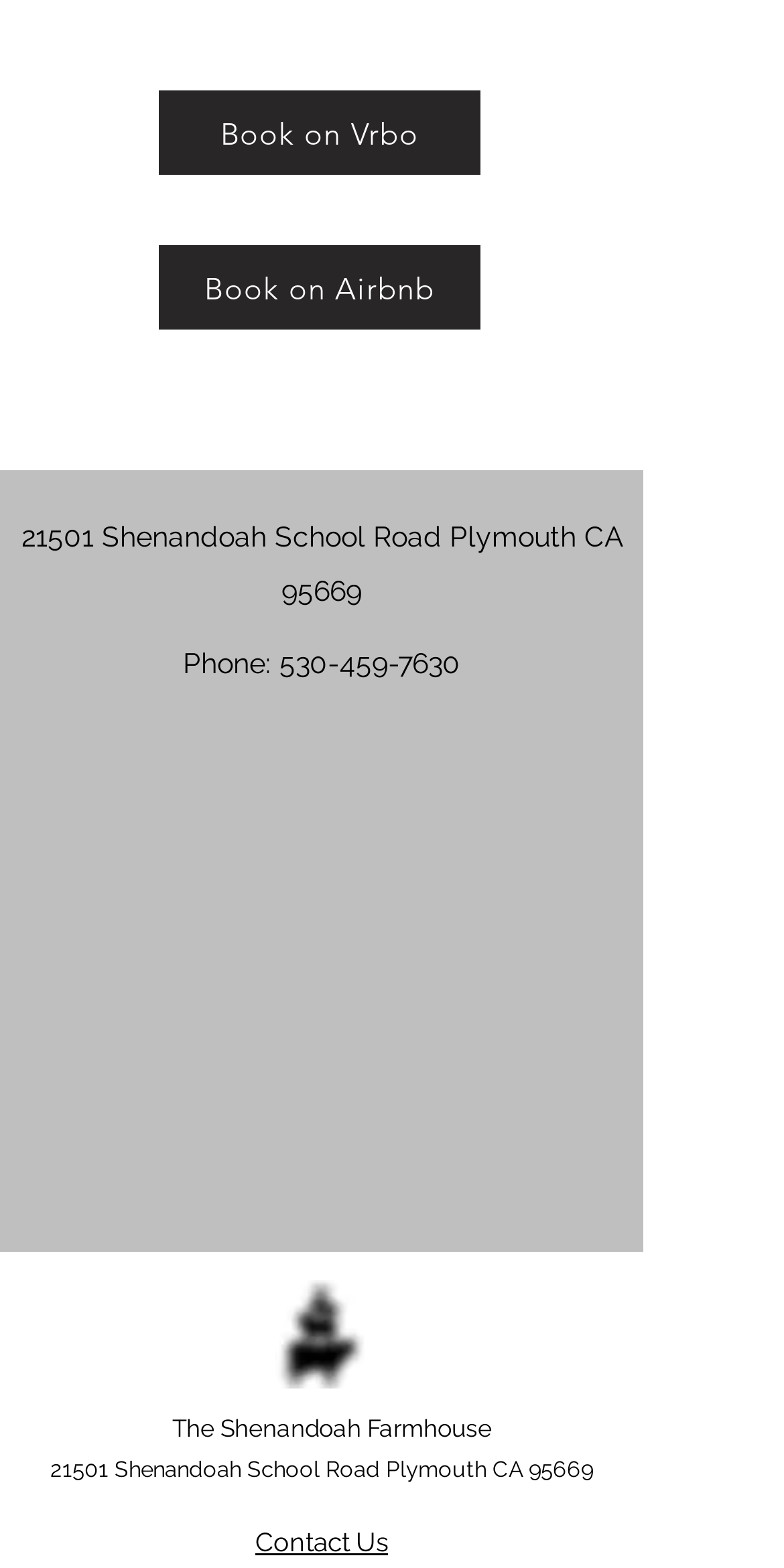What is the name of the farmhouse?
Provide a thorough and detailed answer to the question.

I found the name of the farmhouse by looking at the static text element with ID 97, which contains the text 'The Shenandoah Farmhouse'.